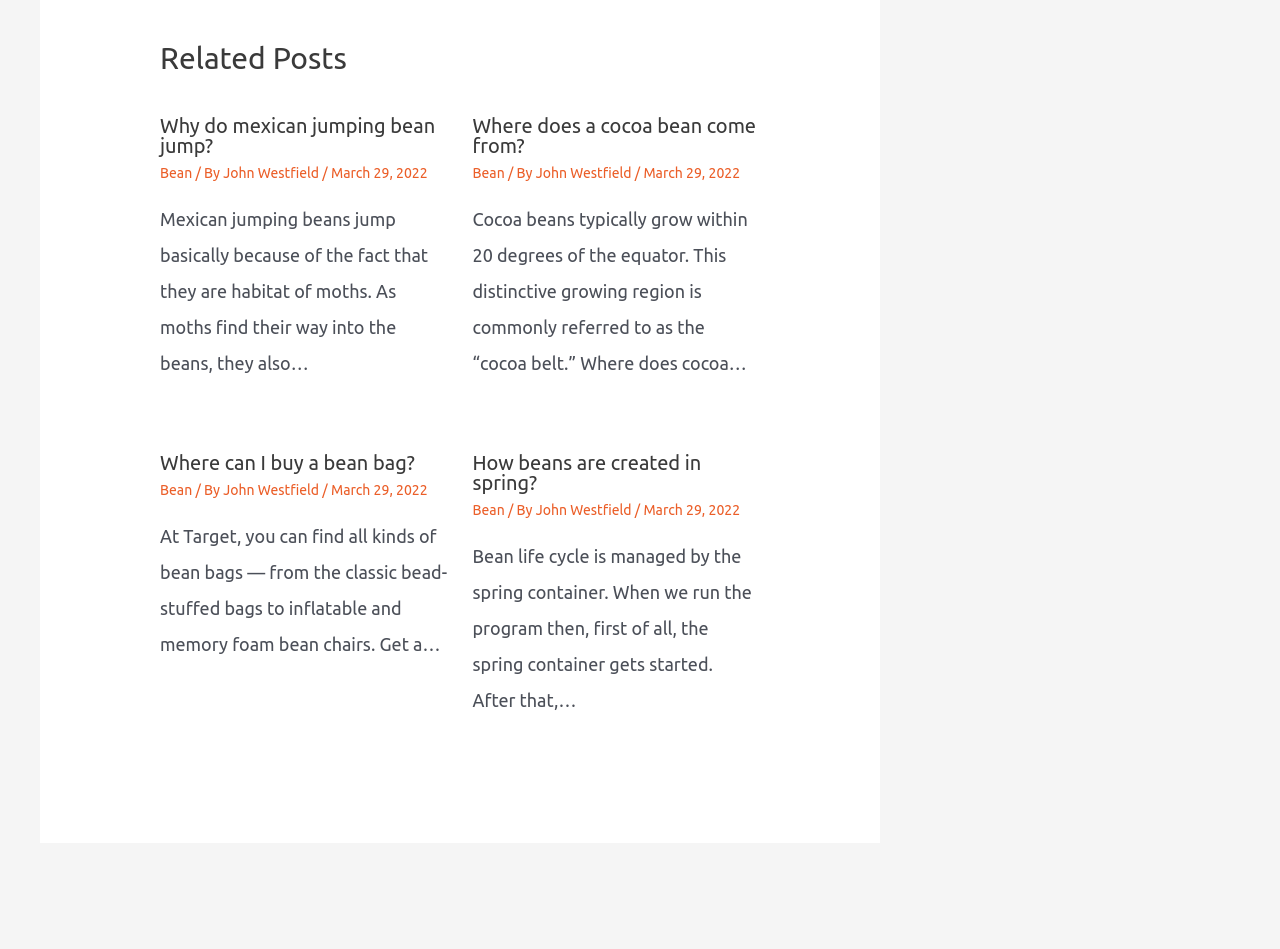Pinpoint the bounding box coordinates of the element that must be clicked to accomplish the following instruction: "Read 'Where does a cocoa bean come from?'". The coordinates should be in the format of four float numbers between 0 and 1, i.e., [left, top, right, bottom].

[0.369, 0.12, 0.591, 0.165]